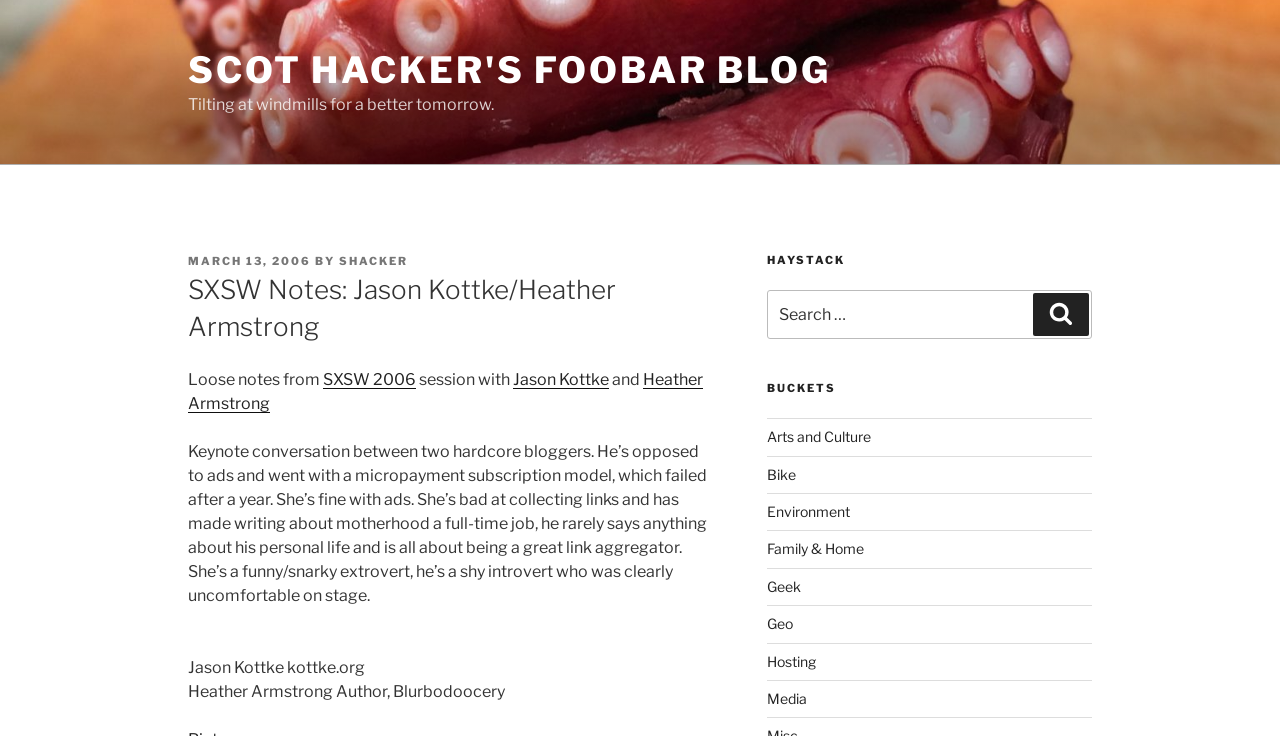Find and indicate the bounding box coordinates of the region you should select to follow the given instruction: "View posts under the Geek category".

[0.599, 0.785, 0.625, 0.808]